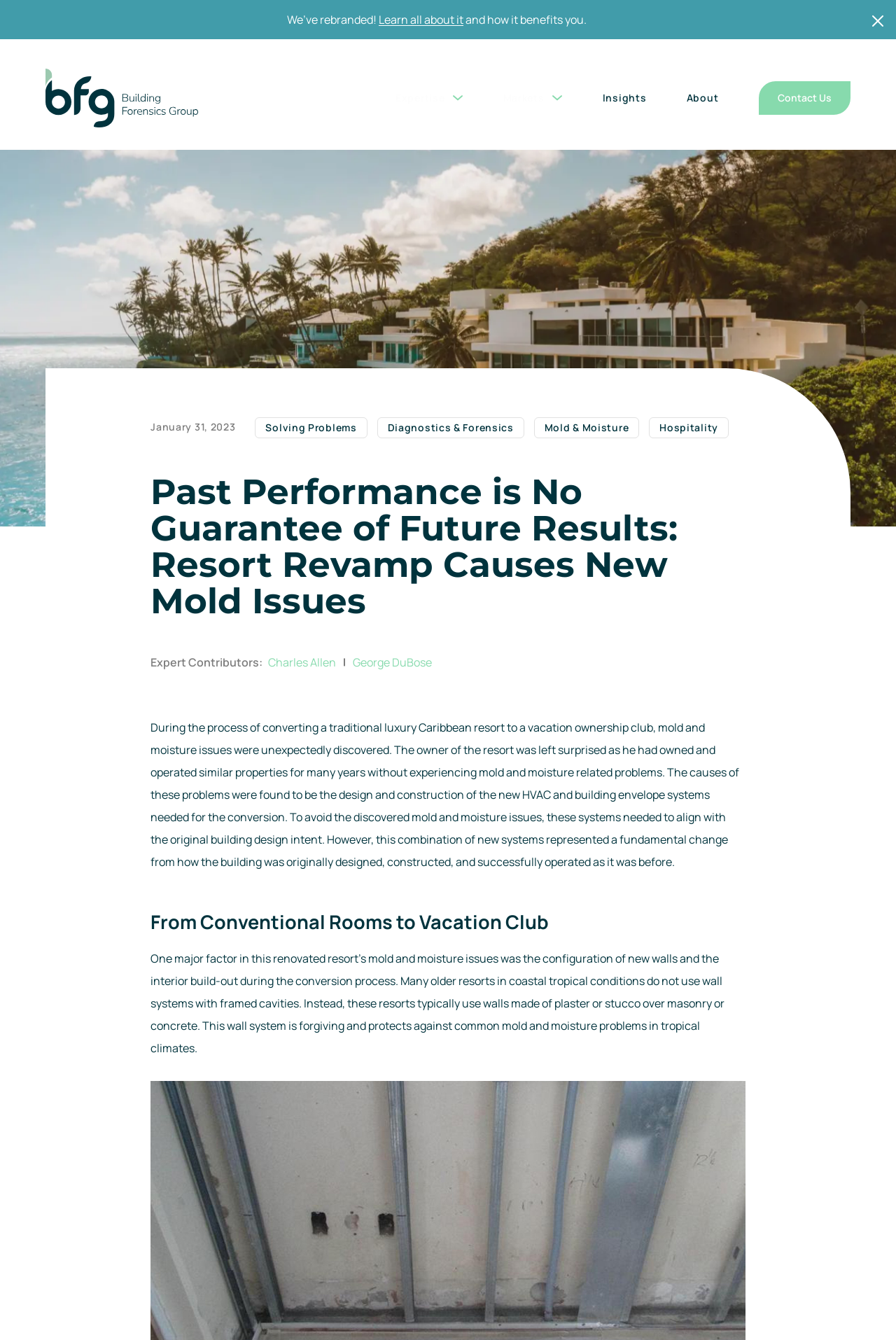Describe all significant elements and features of the webpage.

The webpage appears to be a blog post or article from the Building Forensics Group, a company that provides expertise in diagnostics and forensics, particularly in the hospitality industry. 

At the top of the page, there is a notification alert with a "Close" button at the far right. Below this, there is a rebranding announcement with a link to learn more. 

The company's logo is displayed on the top left, with a navigation menu to the right, featuring links to "Expertise", "Markets", "Insights", "About", and "Contact Us". 

The main content of the page is divided into sections. The first section features a date, January 31, 2023, and a series of links to different topics, including "Solving Problems", "Diagnostics & Forensics", "Mold & Moisture", and "Hospitality". 

The main article is titled "Past Performance is No Guarantee of Future Results: Resort Revamp Causes New Mold Issues" and is written by expert contributors Charles Allen and George DuBose. The article discusses a case study where a luxury Caribbean resort was converted into a vacation ownership club, but unexpectedly encountered mold and moisture issues. The causes of these problems were attributed to the design and construction of new HVAC and building envelope systems, which needed to align with the original building design intent. 

The article is divided into sections, with headings such as "From Conventional Rooms to Vacation Club", and features a significant amount of text describing the issues and solutions.